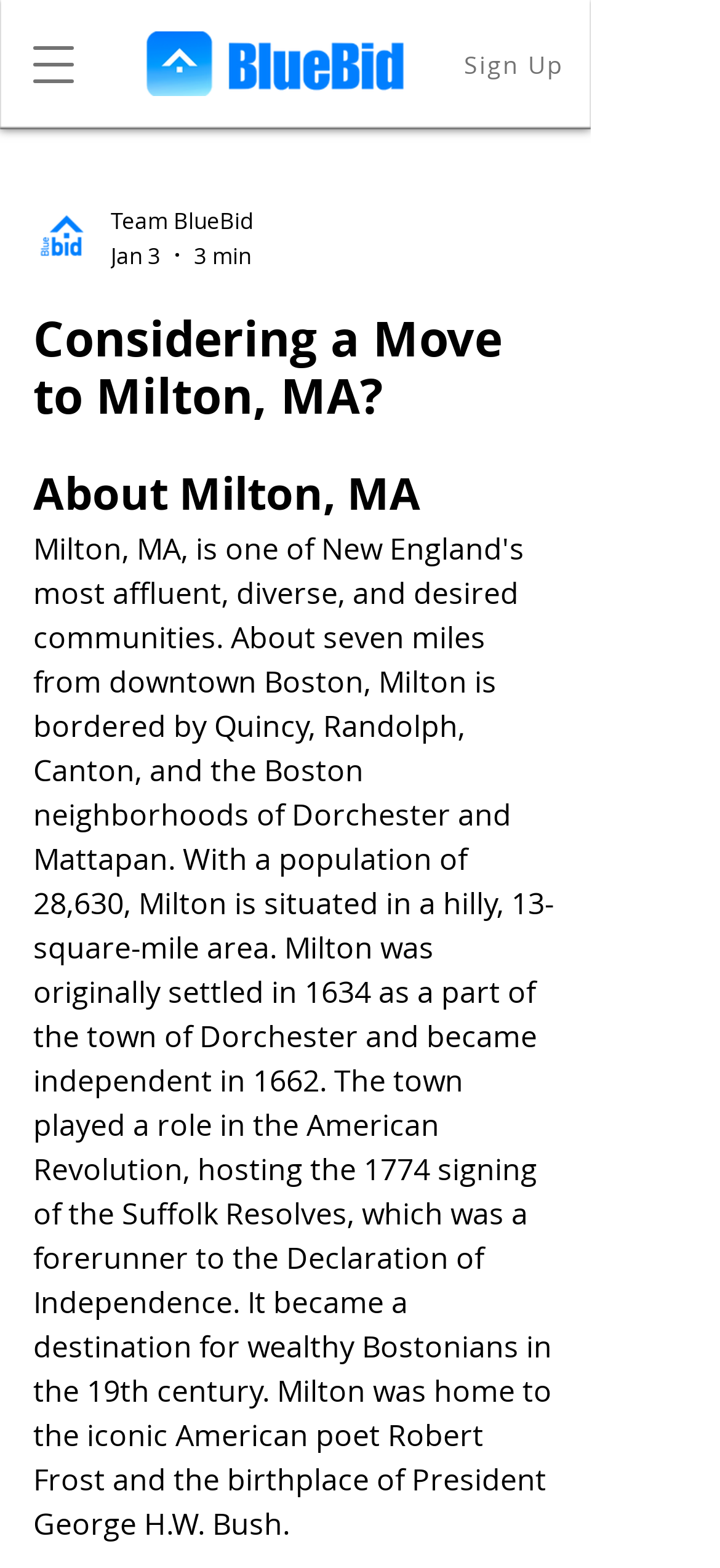Write a detailed summary of the webpage, including text, images, and layout.

The webpage is about considering a move to Milton, MA, a affluent, diverse, and desired community in New England. At the top left corner, there is a button to open a navigation menu. Next to it, on the top right corner, is a "Sign Up" link. Below these elements, there is a blue icon with text "BlueBid" and a link to it. 

Underneath the icon, there is a section with a writer's picture on the left, and text "Team BlueBid" and "Jan 3" on the right, along with a duration of "3 min". 

The main content of the webpage starts with a heading "Considering a Move to Milton, MA?" which spans almost the entire width of the page. Below this heading, there is a subheading "About Milton, MA" that provides more information about the community.